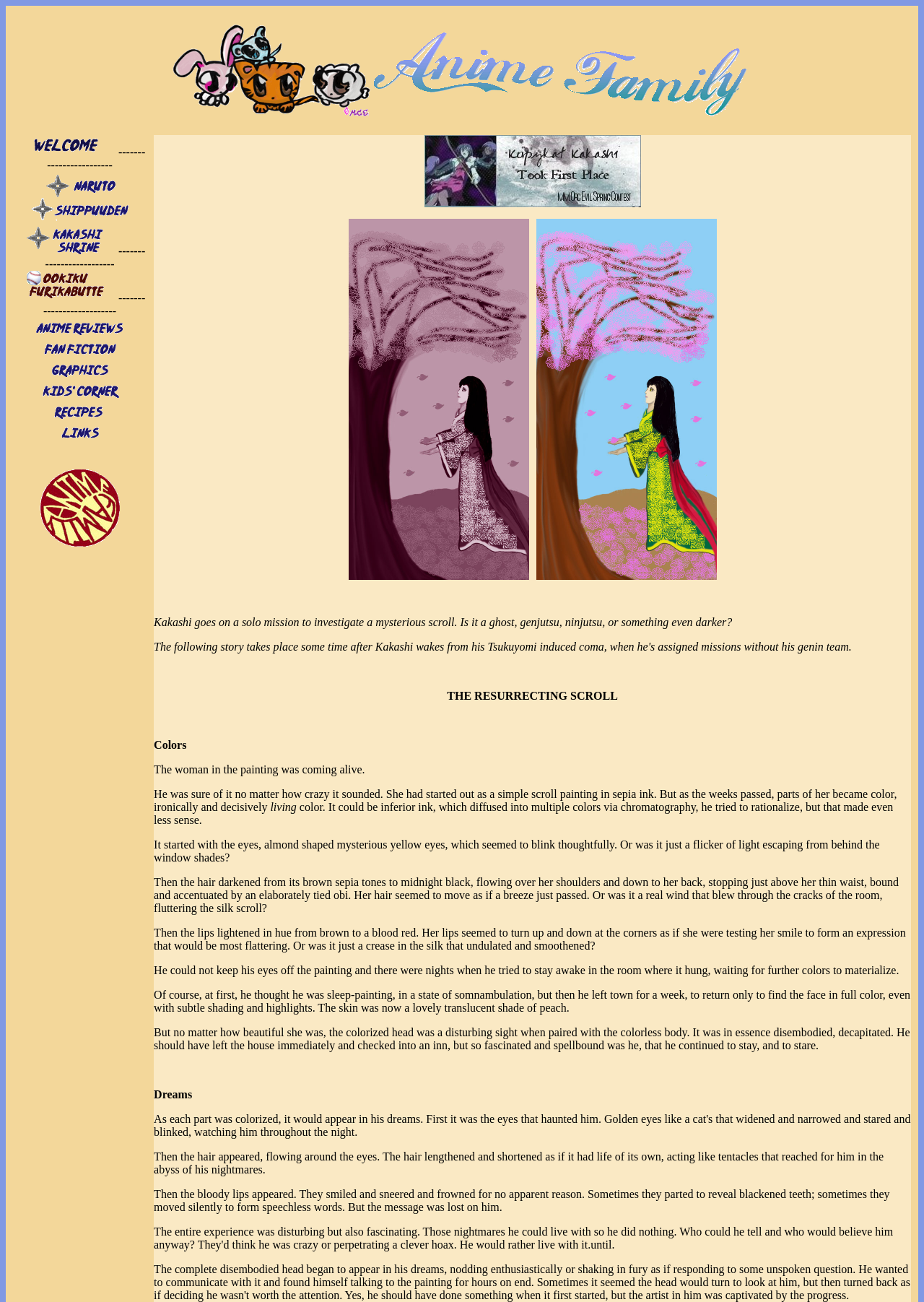Find the bounding box coordinates for the area you need to click to carry out the instruction: "Track your order". The coordinates should be four float numbers between 0 and 1, indicated as [left, top, right, bottom].

None